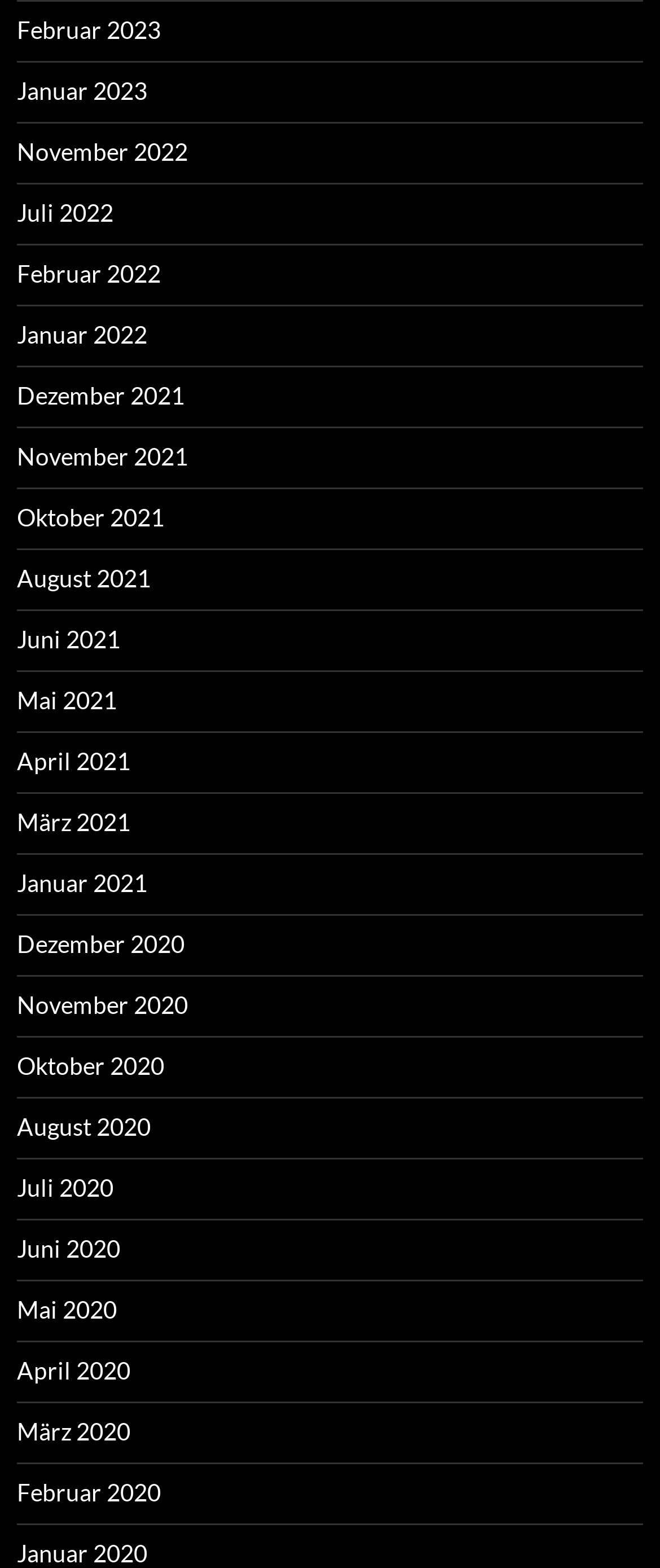Determine the bounding box coordinates of the section to be clicked to follow the instruction: "browse January 2021". The coordinates should be given as four float numbers between 0 and 1, formatted as [left, top, right, bottom].

[0.026, 0.554, 0.223, 0.572]